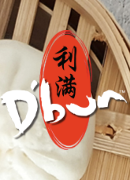What type of texture do the buns likely have?
From the screenshot, provide a brief answer in one word or phrase.

Soft and fluffy